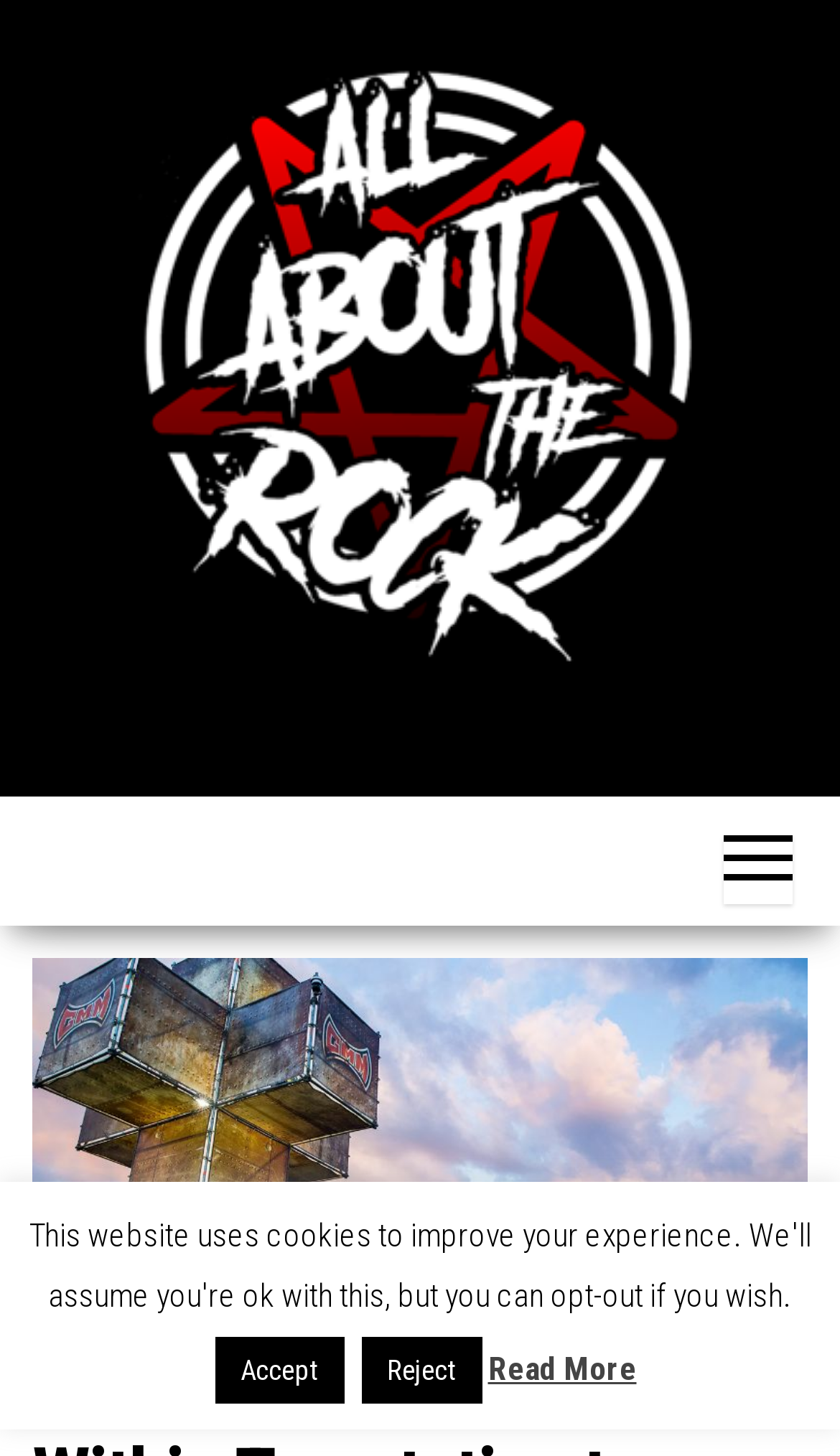Respond to the question below with a single word or phrase:
How many buttons are there on the webpage?

3